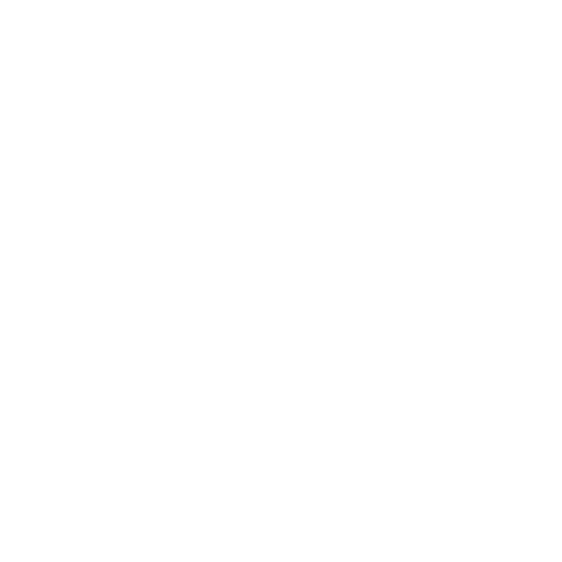Elaborate on the contents of the image in great detail.

The image features a logo or icon associated with "Vape Dubai," likely representing their brand or product offerings. This visual serves as a crucial branding element for the website, which emphasizes vape products available in Dubai. Positioned prominently, the logo captures attention, making it easy for users to recognize the brand amidst the site's navigation options and product listings.